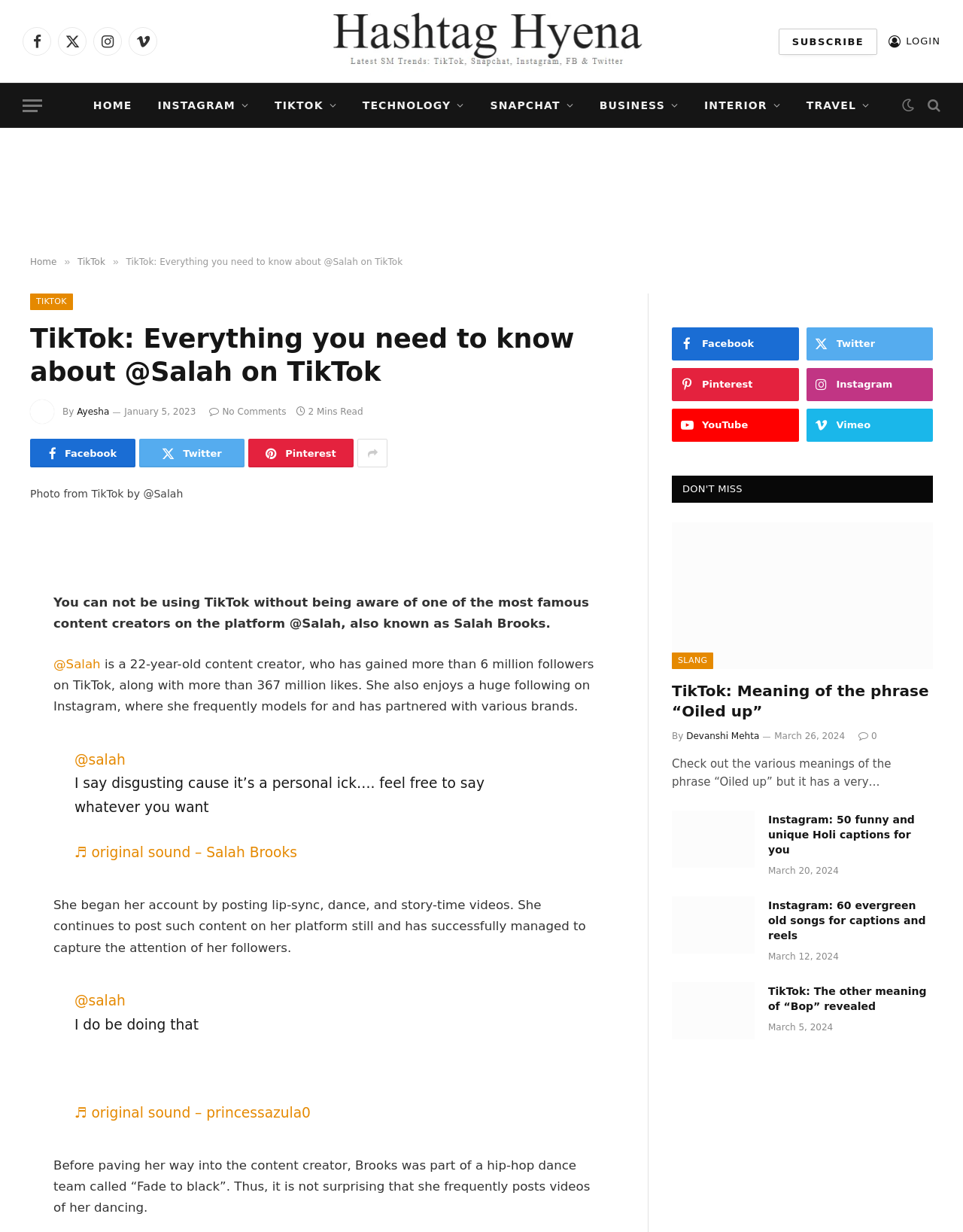From the element description: "♬ original sound – princessazula0", extract the bounding box coordinates of the UI element. The coordinates should be expressed as four float numbers between 0 and 1, in the order [left, top, right, bottom].

[0.077, 0.897, 0.323, 0.909]